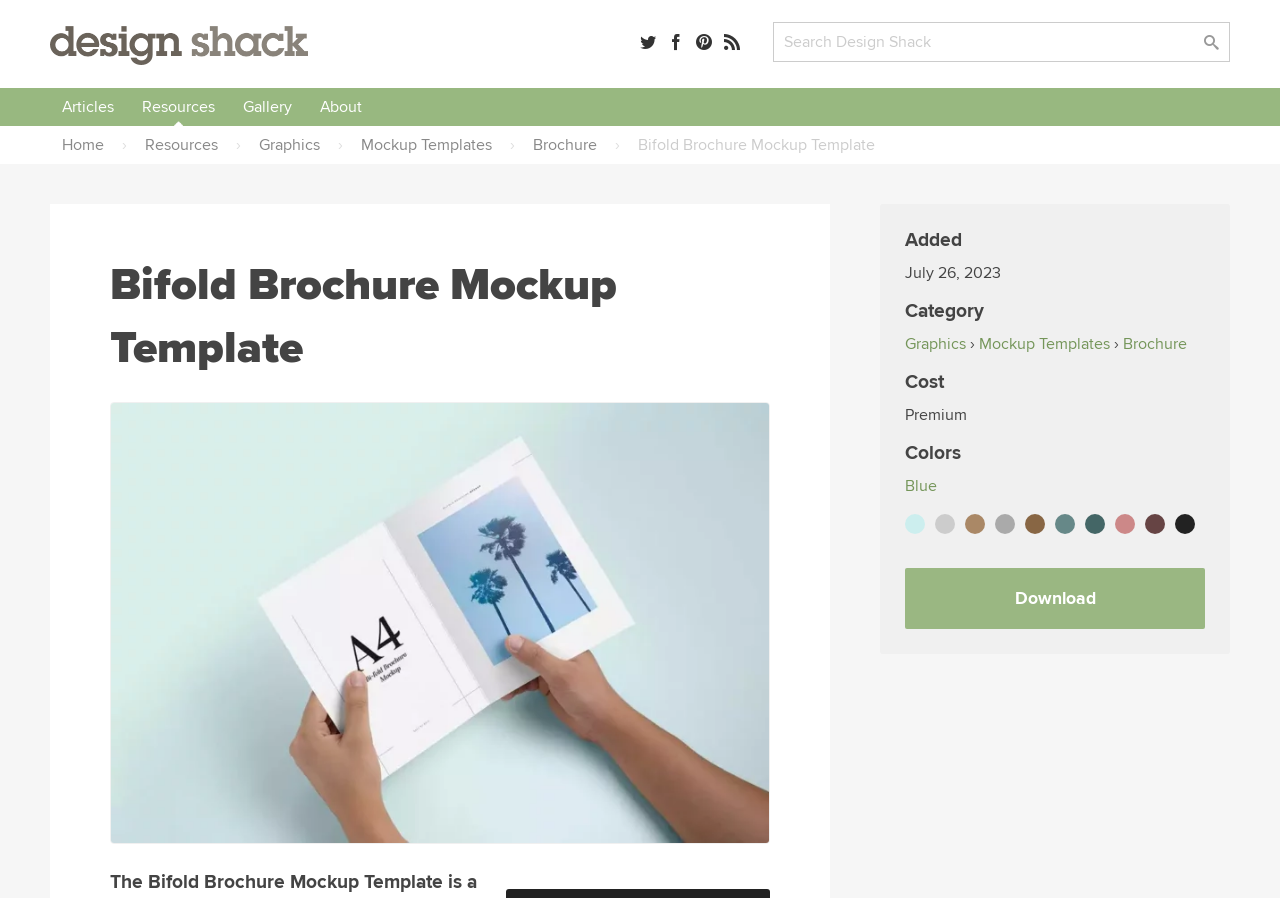Identify the bounding box coordinates of the clickable region necessary to fulfill the following instruction: "Click on the 'vinaris' link". The bounding box coordinates should be four float numbers between 0 and 1, i.e., [left, top, right, bottom].

None